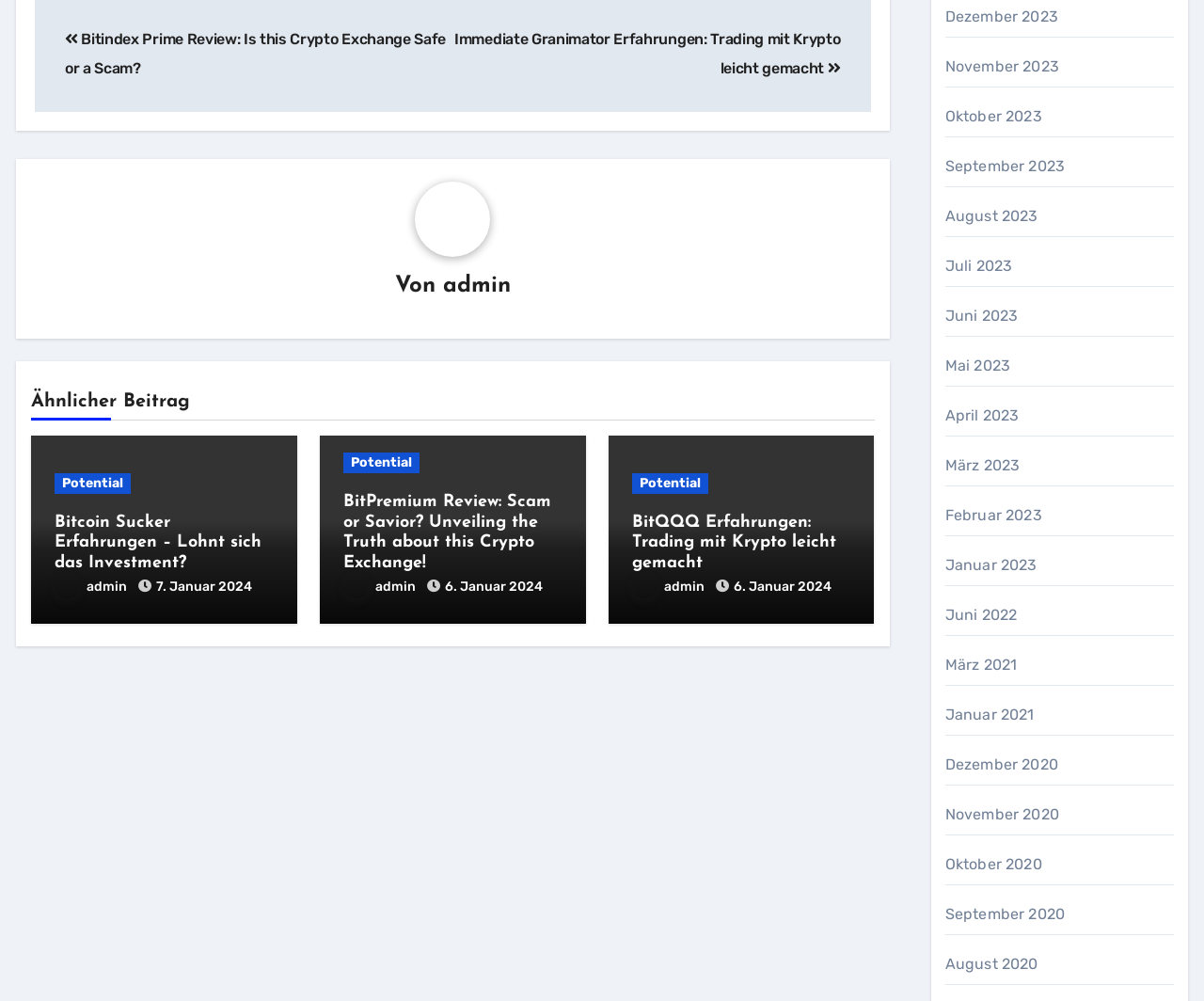Kindly determine the bounding box coordinates of the area that needs to be clicked to fulfill this instruction: "Read Bitindex Prime Review".

[0.054, 0.03, 0.37, 0.077]